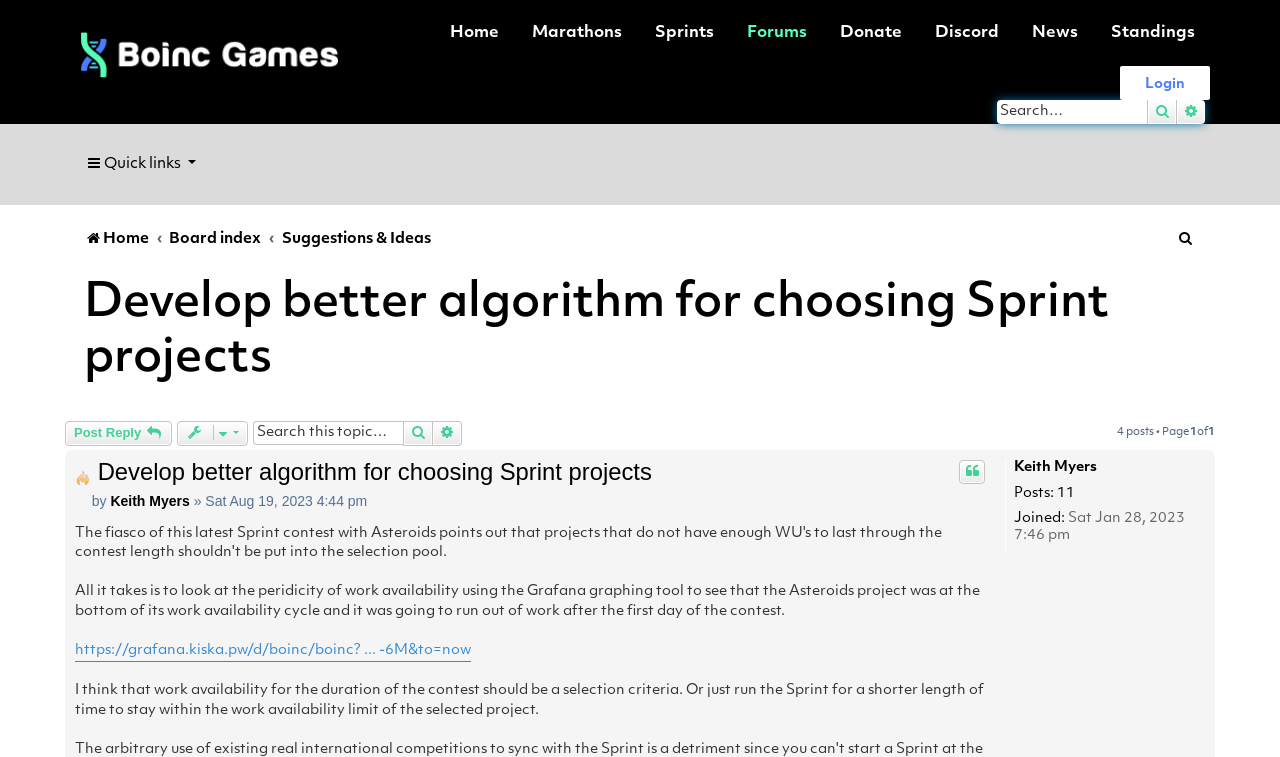Pinpoint the bounding box coordinates of the element you need to click to execute the following instruction: "Search this topic". The bounding box should be represented by four float numbers between 0 and 1, in the format [left, top, right, bottom].

[0.198, 0.557, 0.315, 0.588]